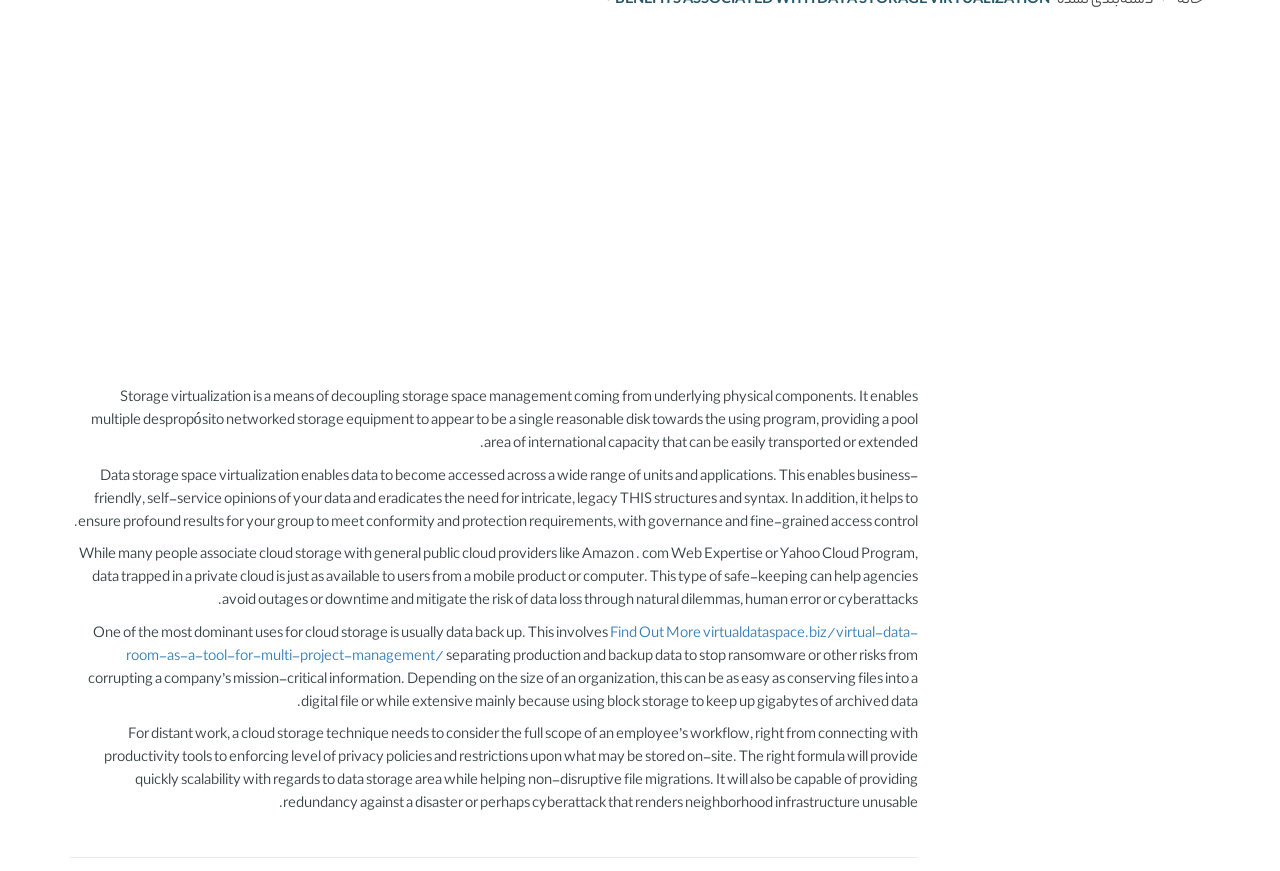Provide an in-depth description of the elements and layout of the webpage.

The webpage appears to be an informational article about data storage virtualization. At the top, there is a heading that reads "Benefits associated with Data Storage Virtualization". Below the heading, there are four paragraphs of text that explain the concept of data storage virtualization, its benefits, and its applications. The text is divided into four sections, each describing a different aspect of data storage virtualization.

To the right of the third paragraph, there is a link that reads "Find Out More" and points to a URL related to virtual data rooms. The link is positioned near the bottom of the third paragraph.

The text is the main focus of the webpage, and it takes up most of the space. There are no images on the page. The overall layout is simple, with a clear hierarchy of headings and paragraphs. The text is well-organized and easy to follow, making it easy for readers to understand the topic of data storage virtualization.